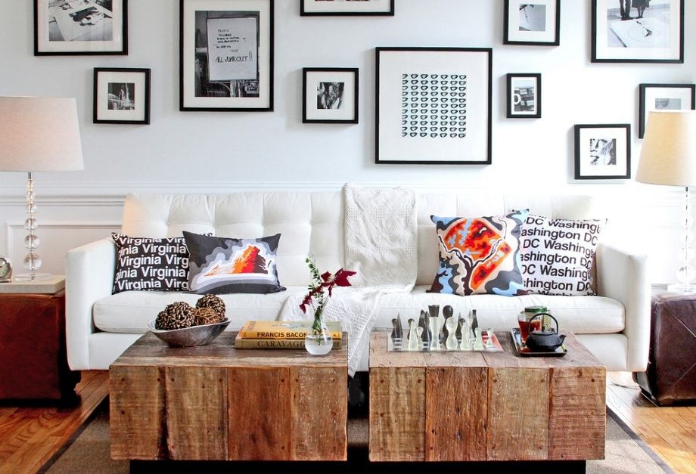Give a one-word or short phrase answer to this question: 
What type of lighting is used in the room?

Soft lighting